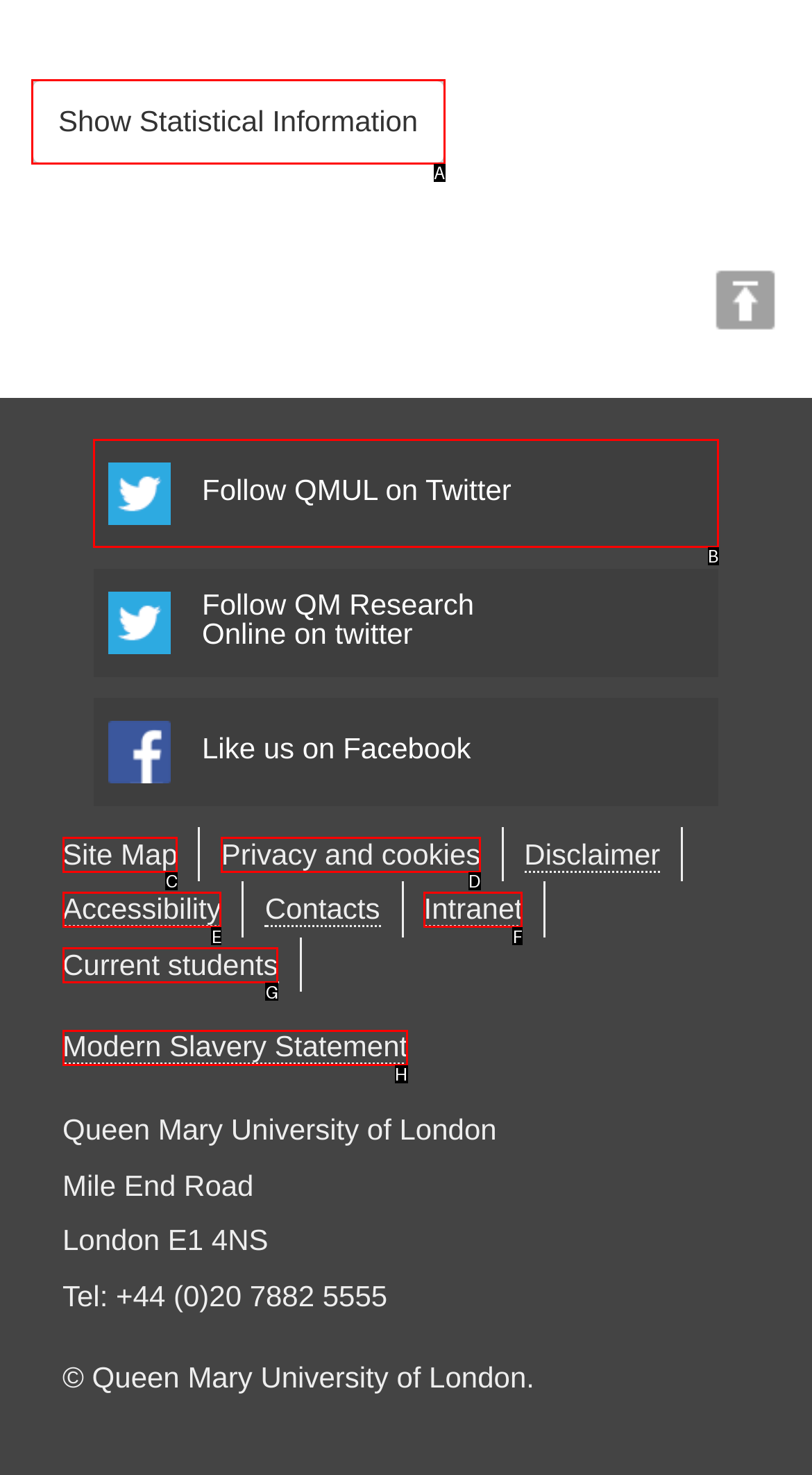Tell me the letter of the UI element I should click to accomplish the task: Follow QMUL on Twitter based on the choices provided in the screenshot.

B